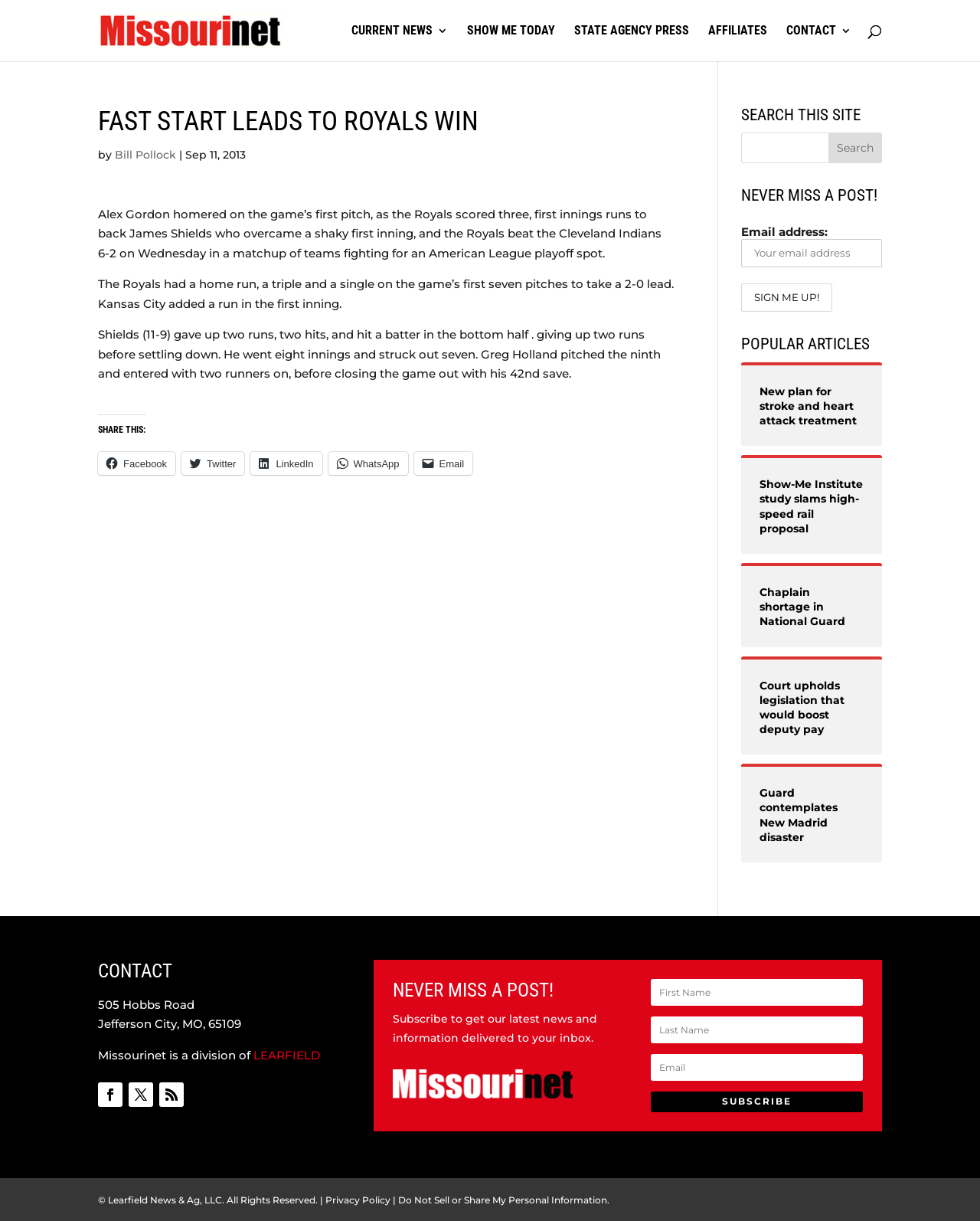What is the purpose of the 'SEARCH THIS SITE' section?
Please use the visual content to give a single word or phrase answer.

To search the website